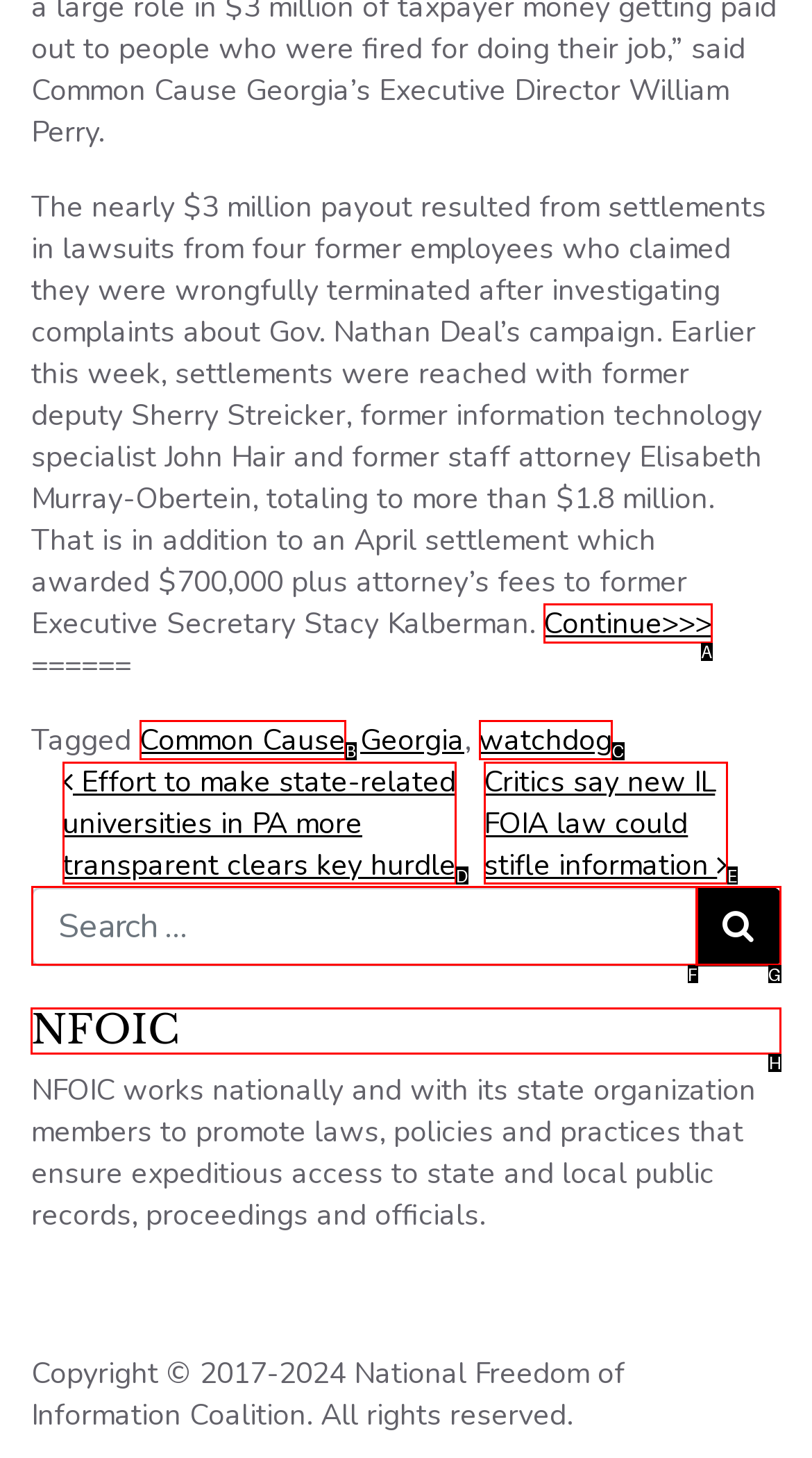Identify the appropriate choice to fulfill this task: Read about 'Curse of size'
Respond with the letter corresponding to the correct option.

None